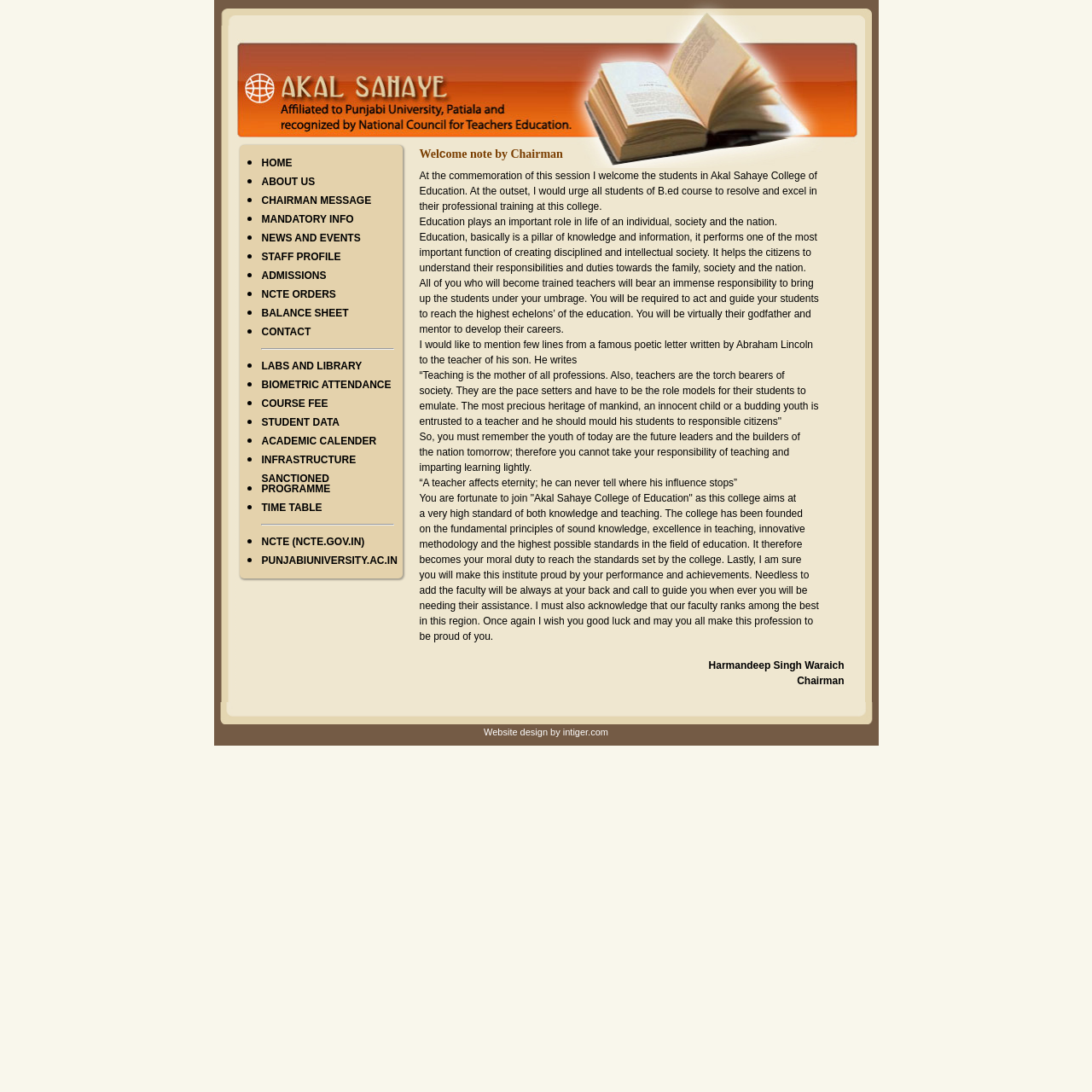Find the bounding box coordinates corresponding to the UI element with the description: "Labs and Library". The coordinates should be formatted as [left, top, right, bottom], with values as floats between 0 and 1.

[0.239, 0.327, 0.331, 0.344]